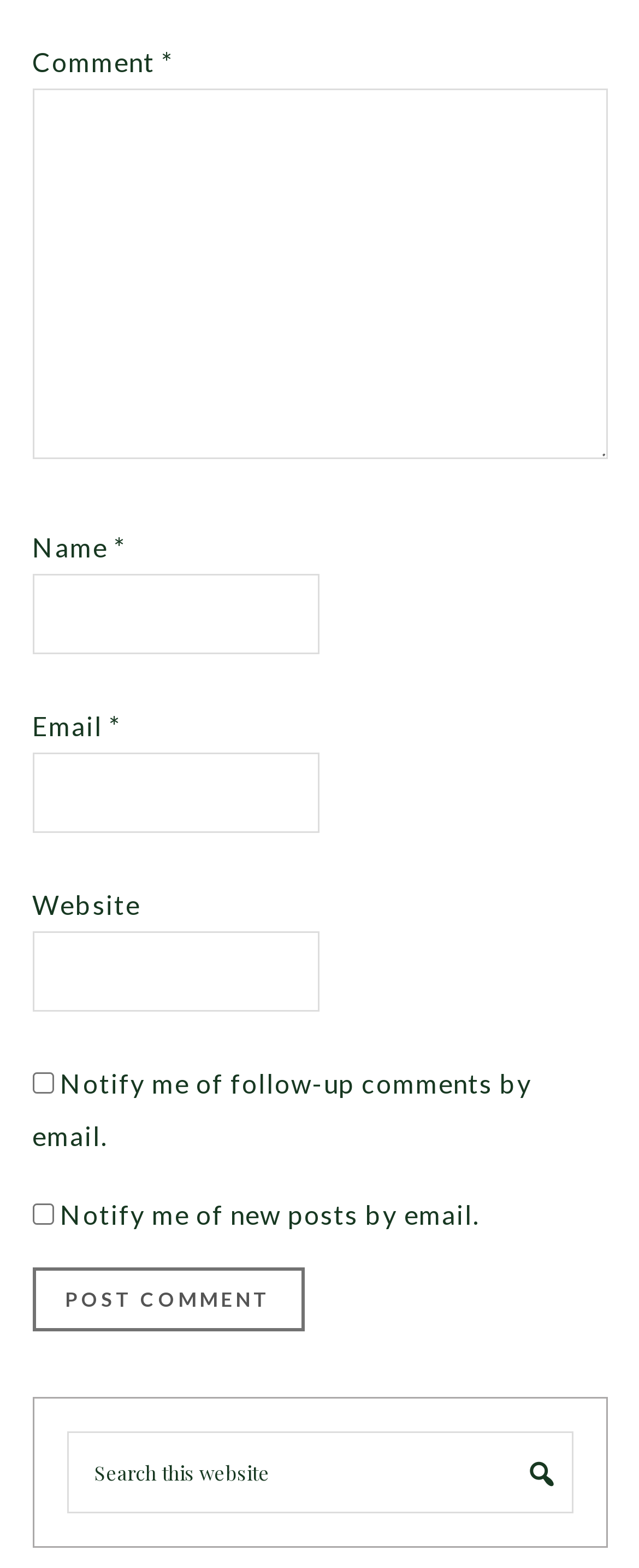Find and specify the bounding box coordinates that correspond to the clickable region for the instruction: "Click the post comment button".

[0.05, 0.808, 0.476, 0.849]